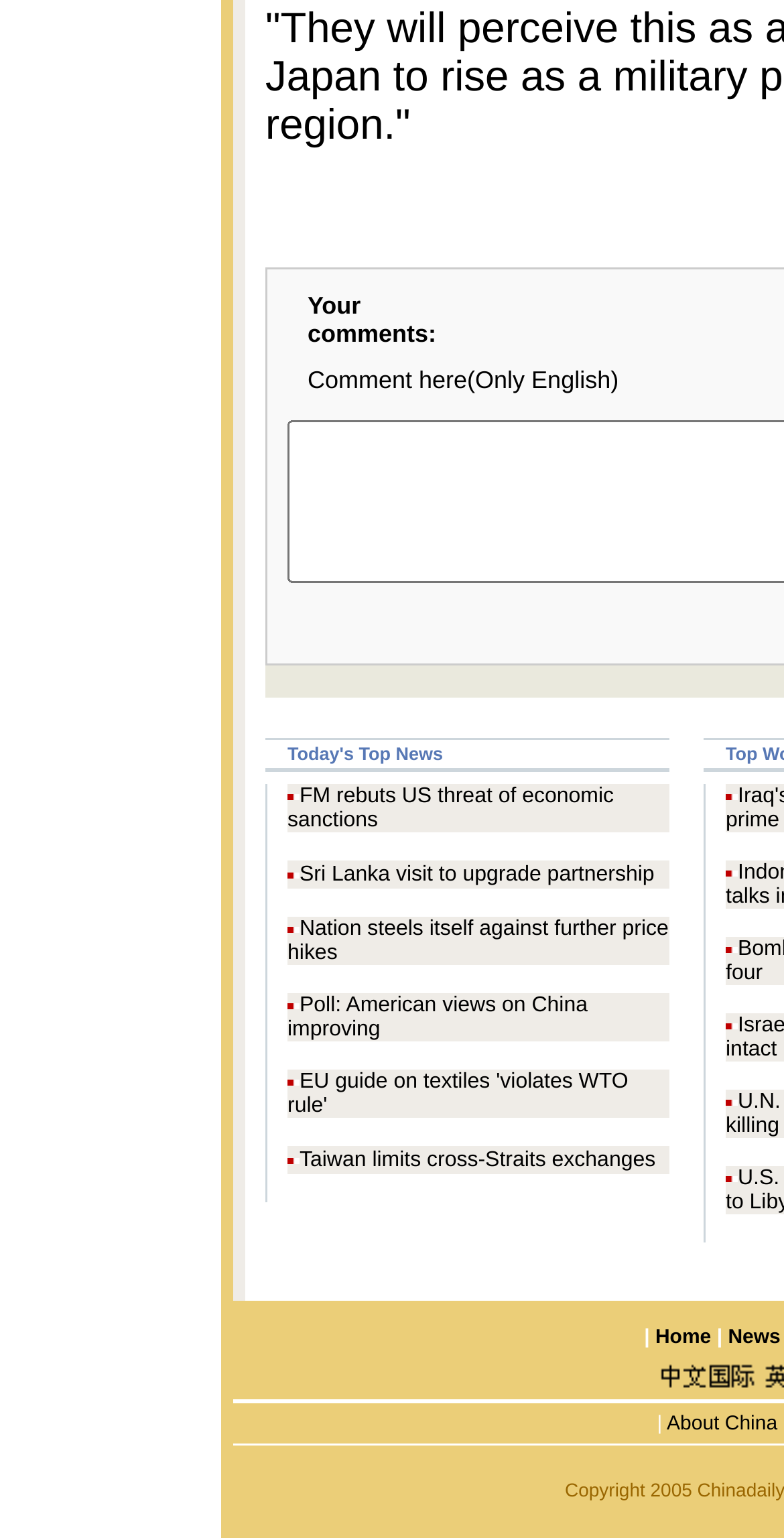How many images are associated with each news article?
Based on the visual content, answer with a single word or a brief phrase.

1